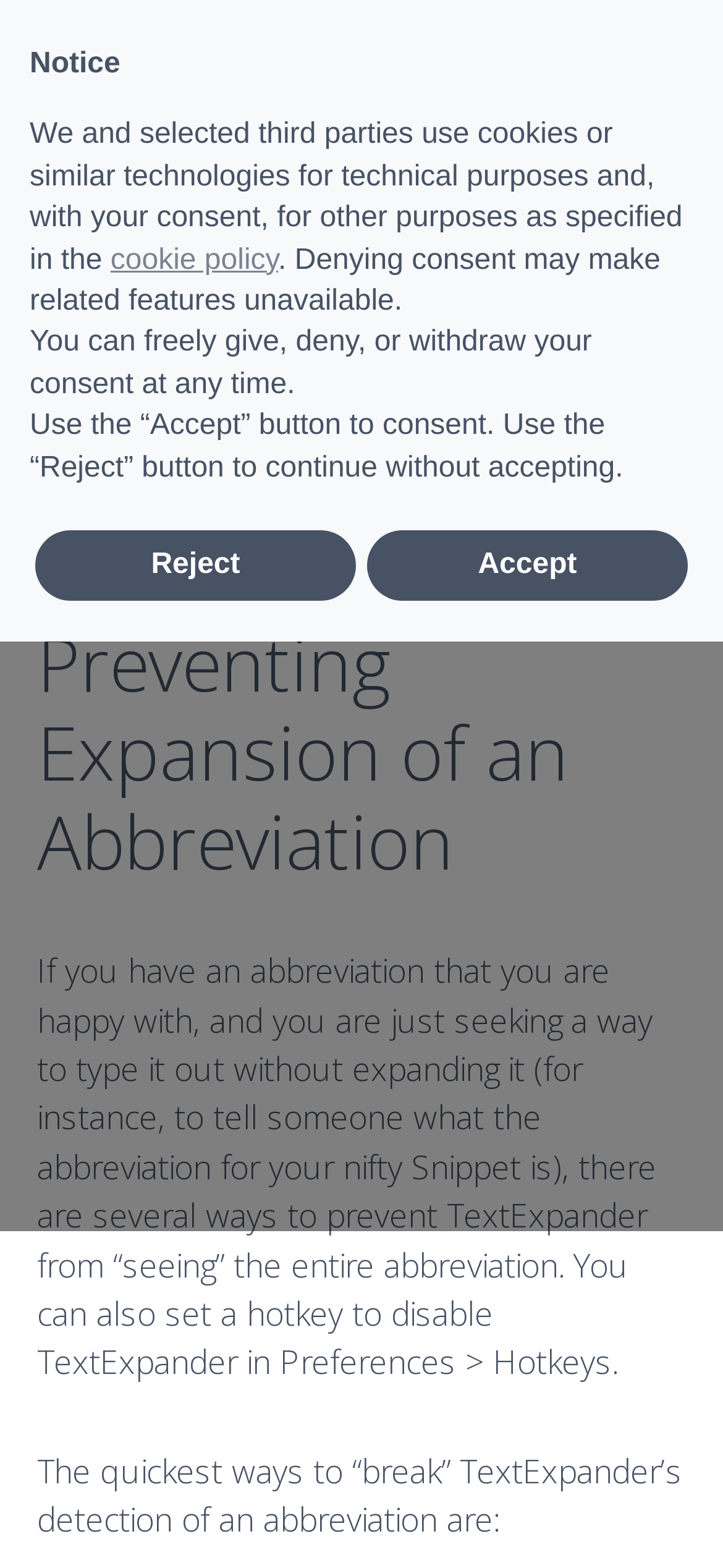Please predict the bounding box coordinates (top-left x, top-left y, bottom-right x, bottom-right y) for the UI element in the screenshot that fits the description: Back to Learning Center

[0.038, 0.175, 0.449, 0.196]